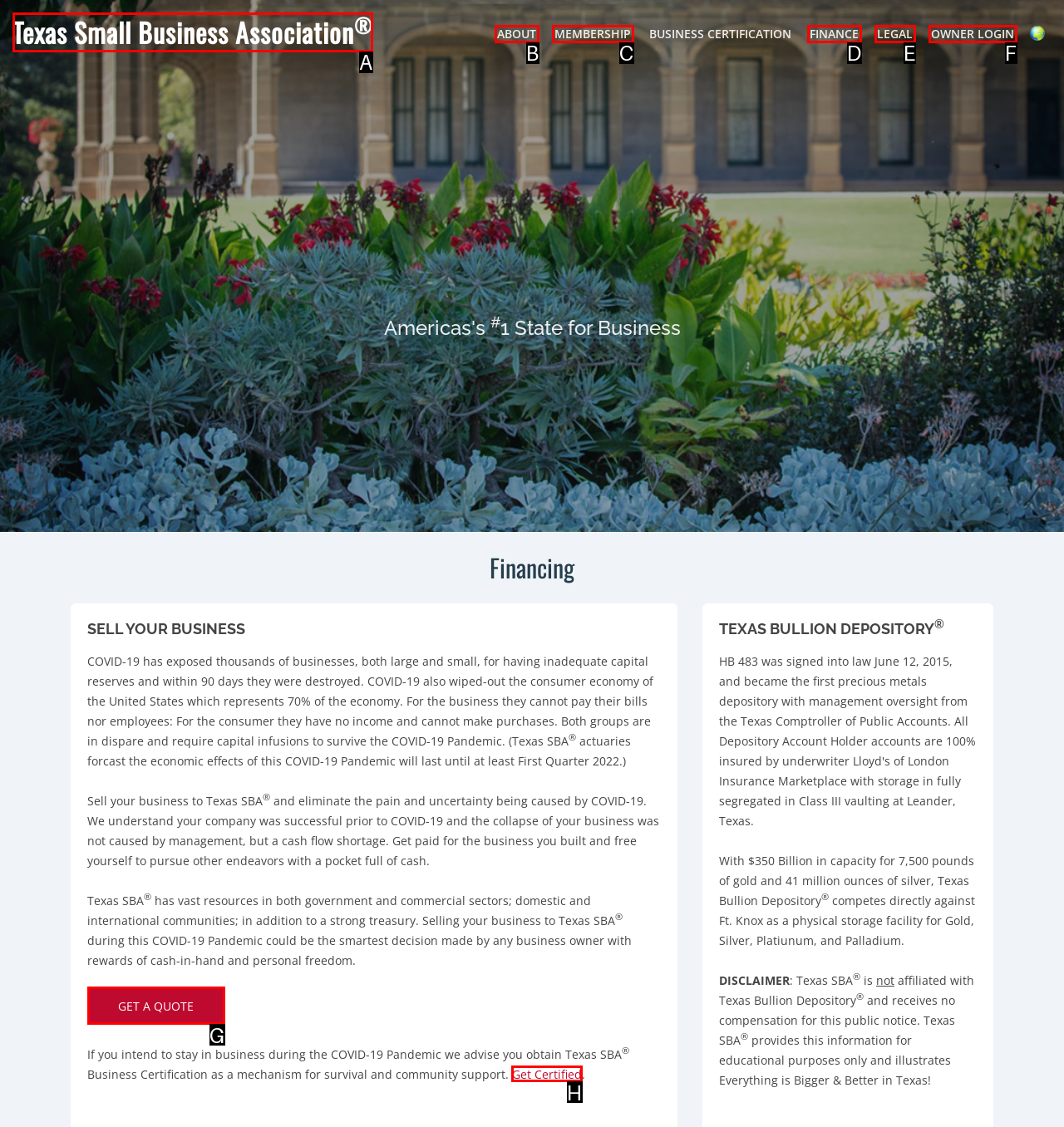Which option should be clicked to execute the task: Click on Get Certified?
Reply with the letter of the chosen option.

H